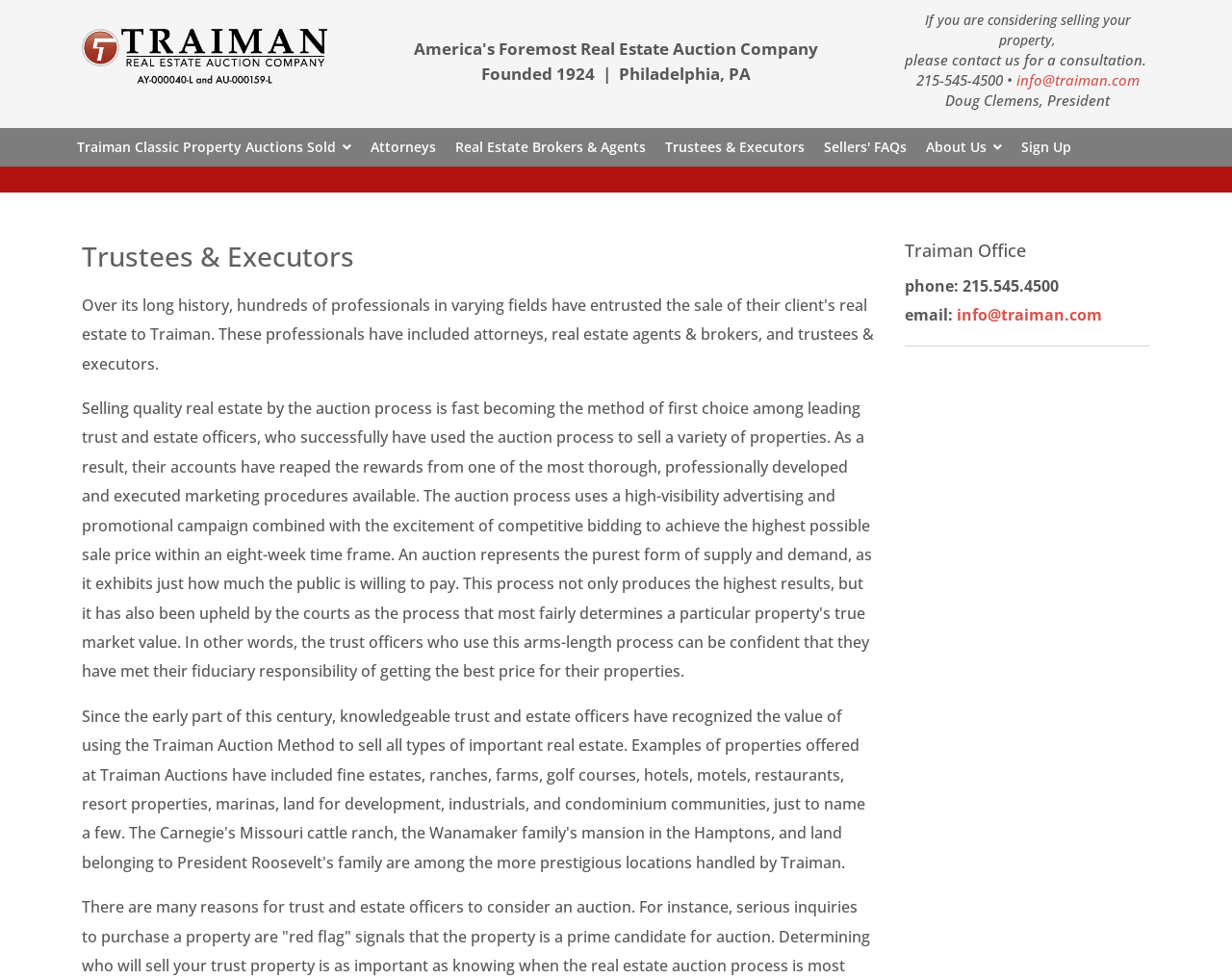Determine the bounding box coordinates for the area that should be clicked to carry out the following instruction: "Click the Traiman logo".

[0.066, 0.01, 0.266, 0.086]